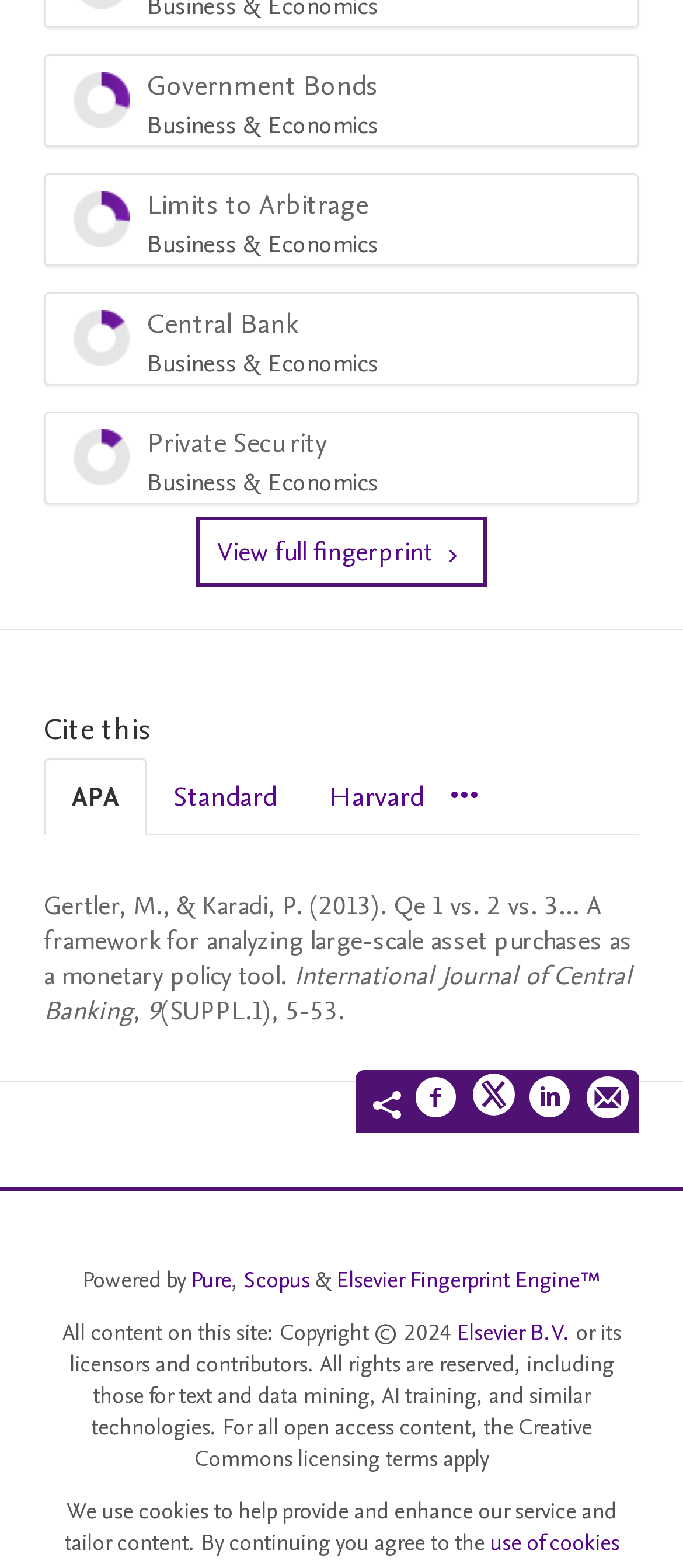Provide a one-word or one-phrase answer to the question:
What is the citation style currently selected?

APA